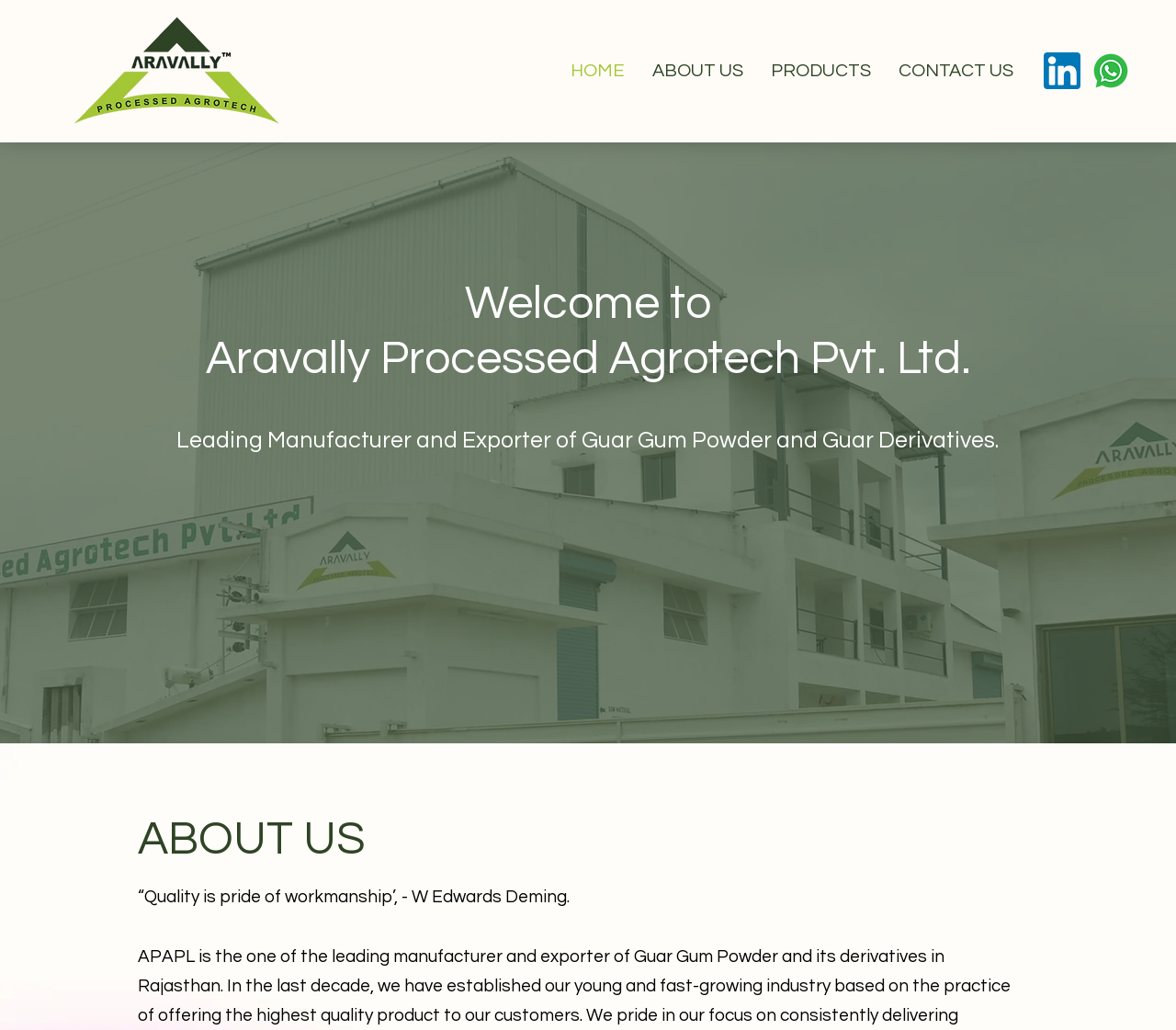What is the product manufactured by the company?
Look at the screenshot and respond with a single word or phrase.

Guar Gum Powder